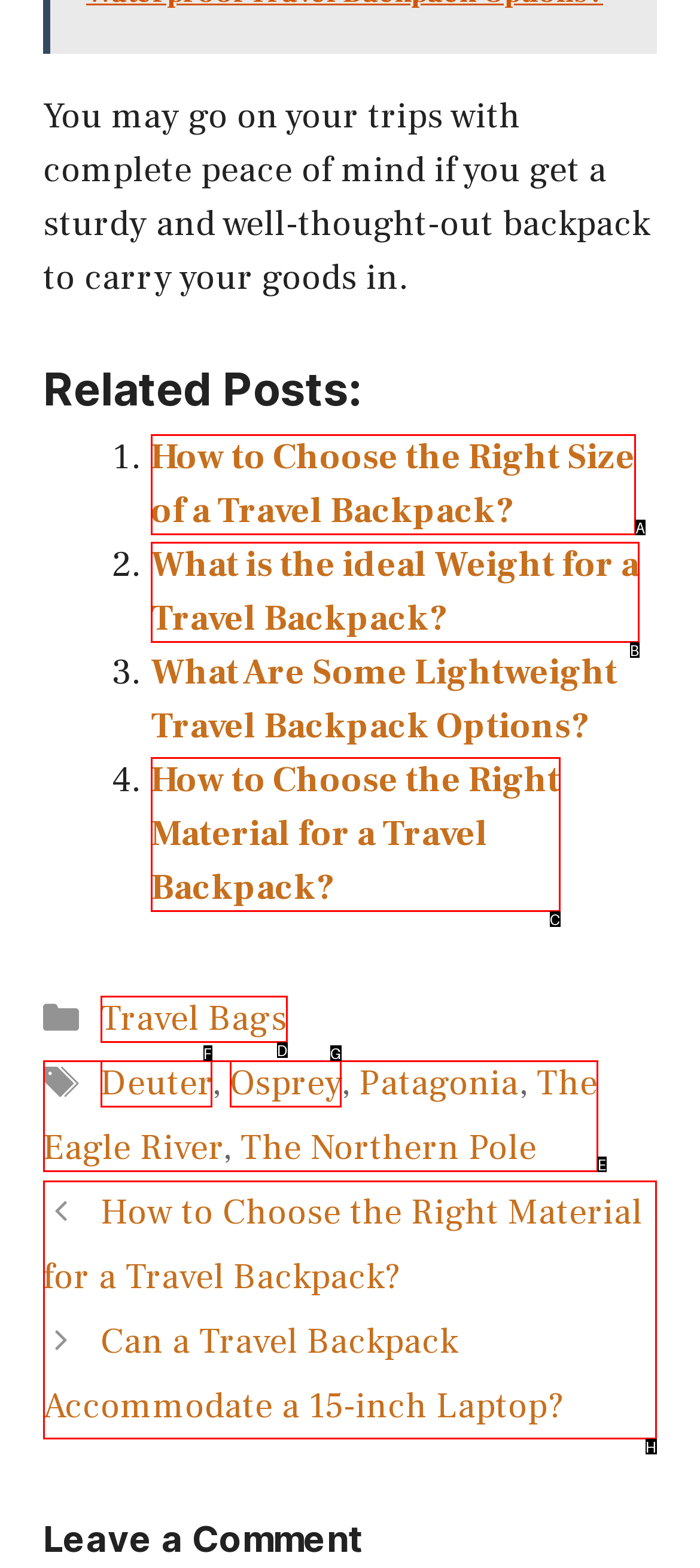Given the task: Browse posts, point out the letter of the appropriate UI element from the marked options in the screenshot.

H